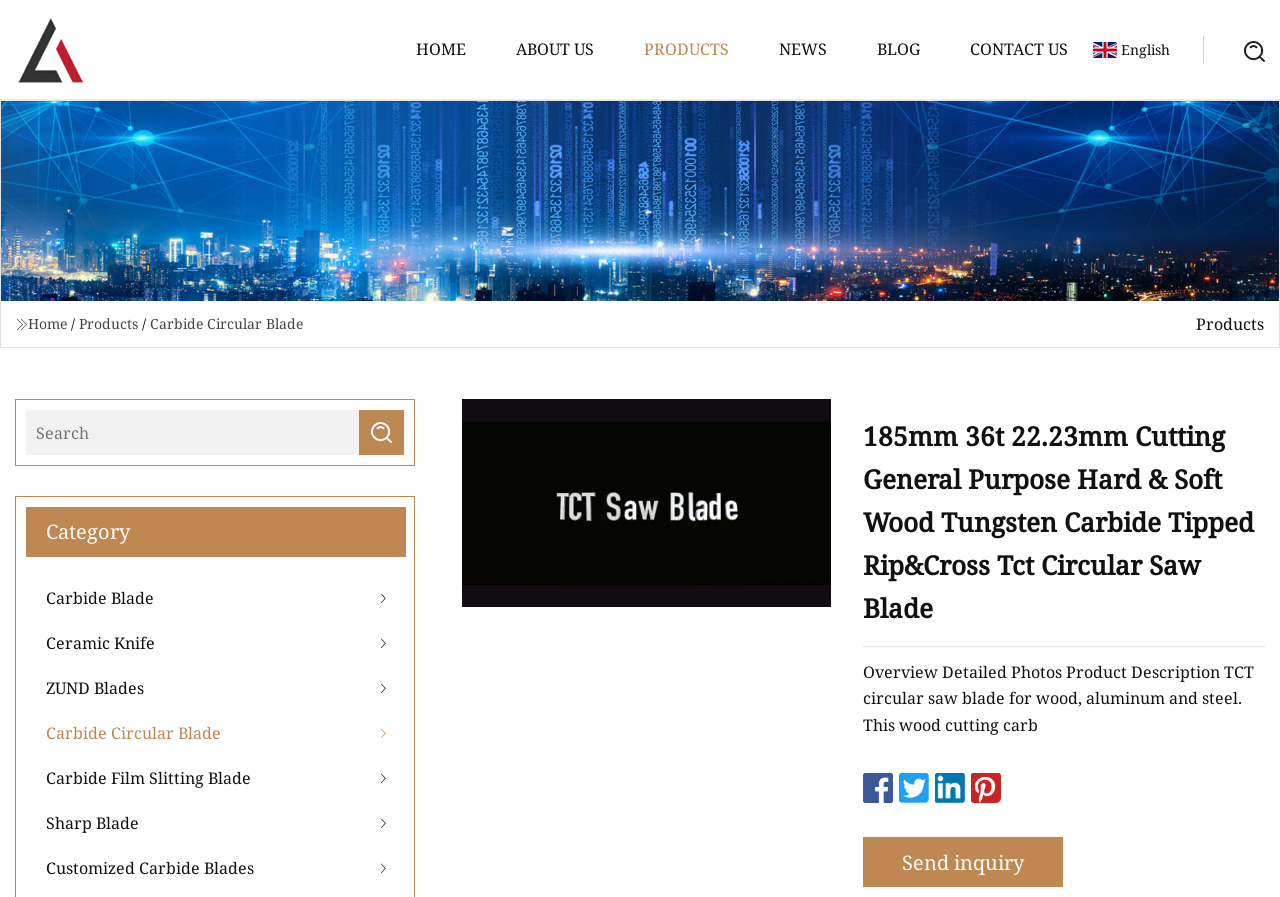Identify the bounding box coordinates of the clickable region necessary to fulfill the following instruction: "Send an inquiry". The bounding box coordinates should be four float numbers between 0 and 1, i.e., [left, top, right, bottom].

[0.675, 0.933, 0.831, 0.989]